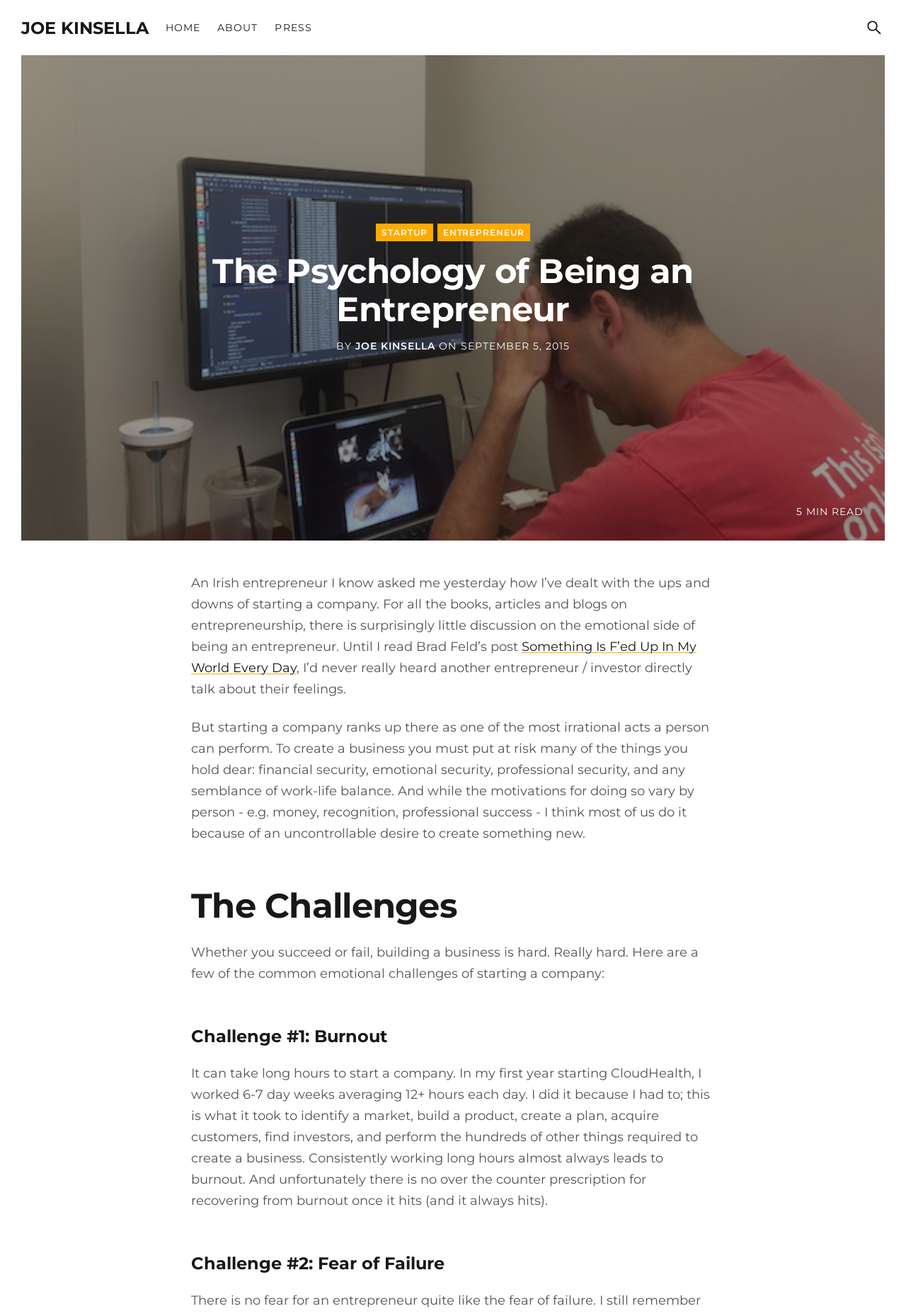Show the bounding box coordinates of the region that should be clicked to follow the instruction: "Learn about the challenges of being an entrepreneur."

[0.211, 0.674, 0.789, 0.703]